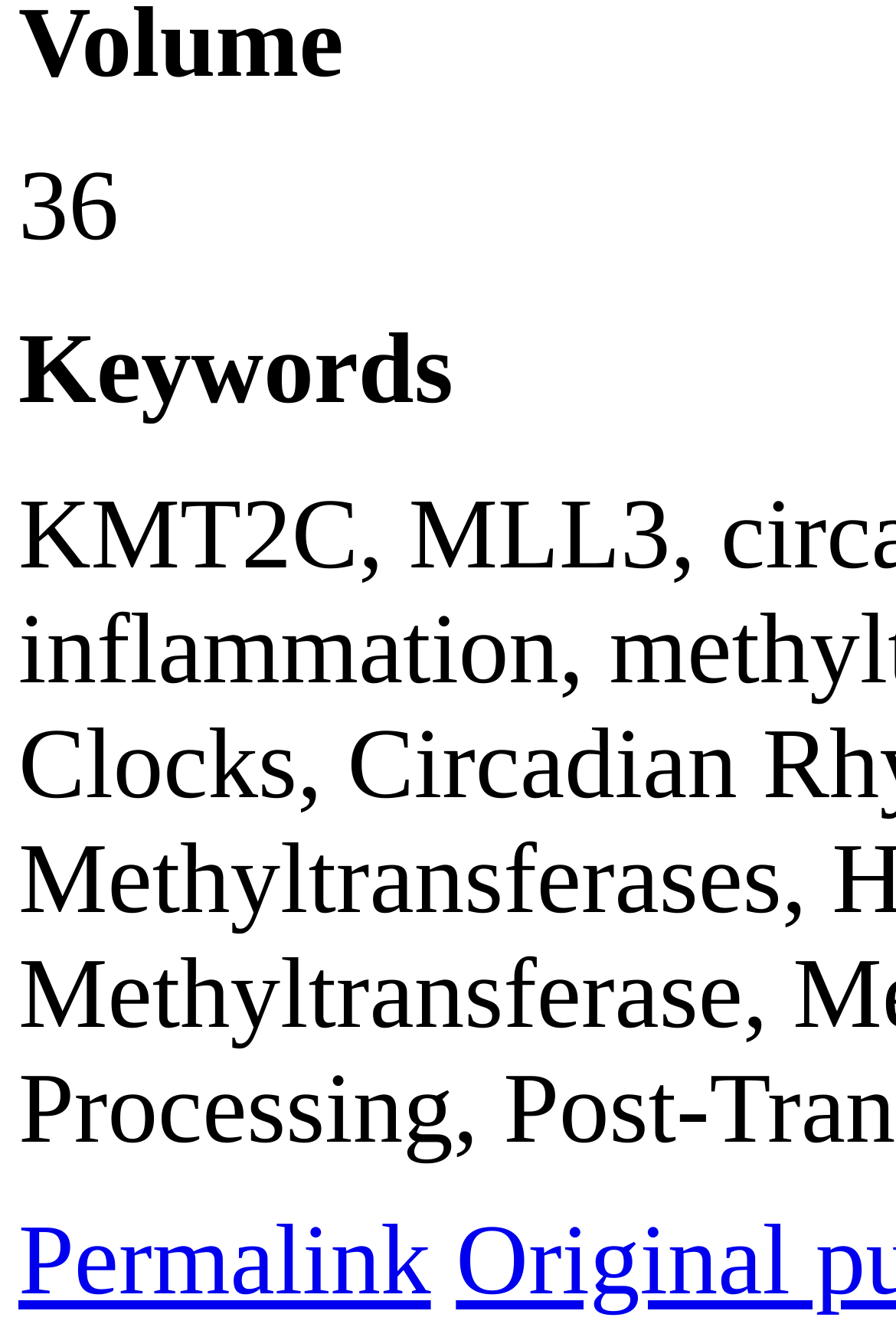From the webpage screenshot, predict the bounding box coordinates (top-left x, top-left y, bottom-right x, bottom-right y) for the UI element described here: Permalink

[0.021, 0.901, 0.481, 0.984]